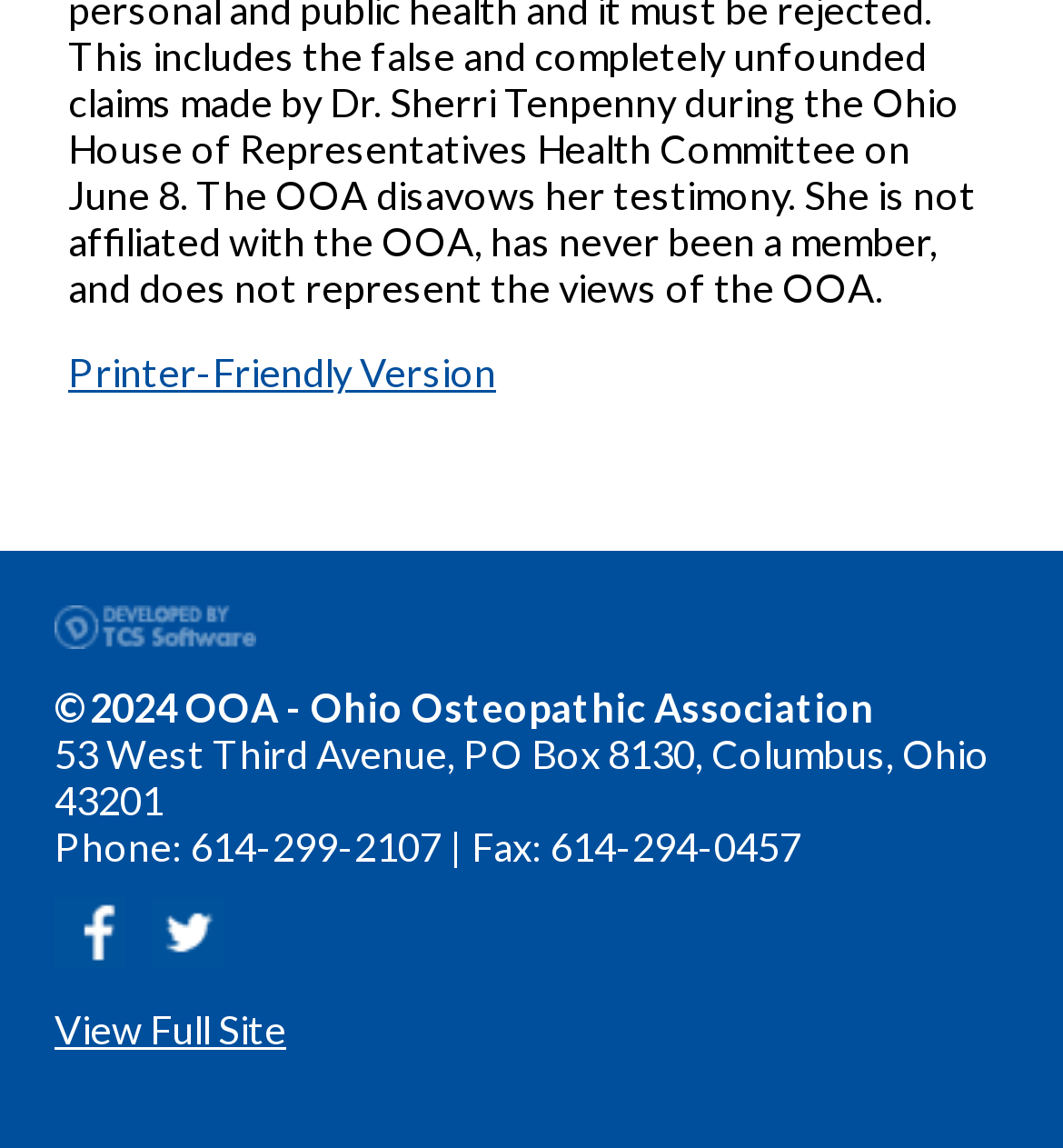Determine the bounding box coordinates for the HTML element described here: "View Full Site".

[0.051, 0.877, 0.269, 0.917]